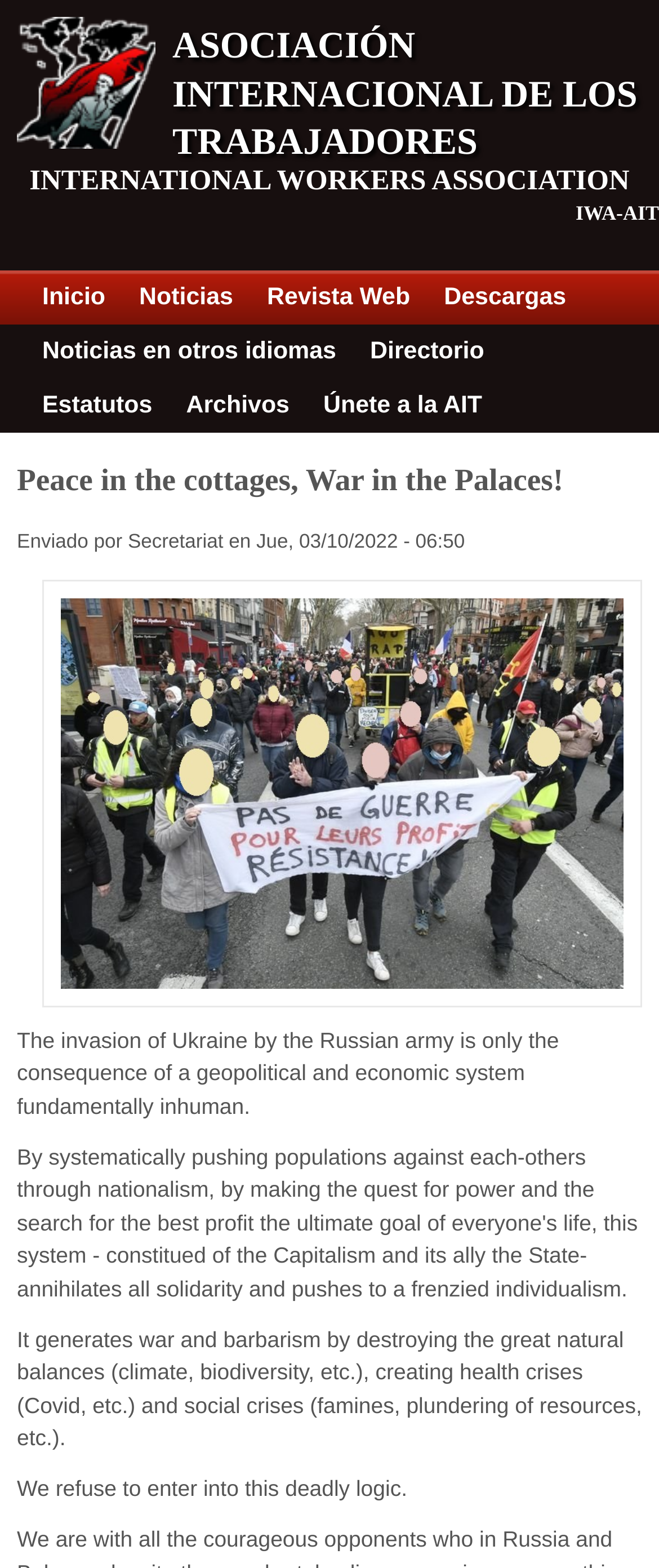Answer briefly with one word or phrase:
What is the logo of the association?

Asociación Internacional de los Trabajadores